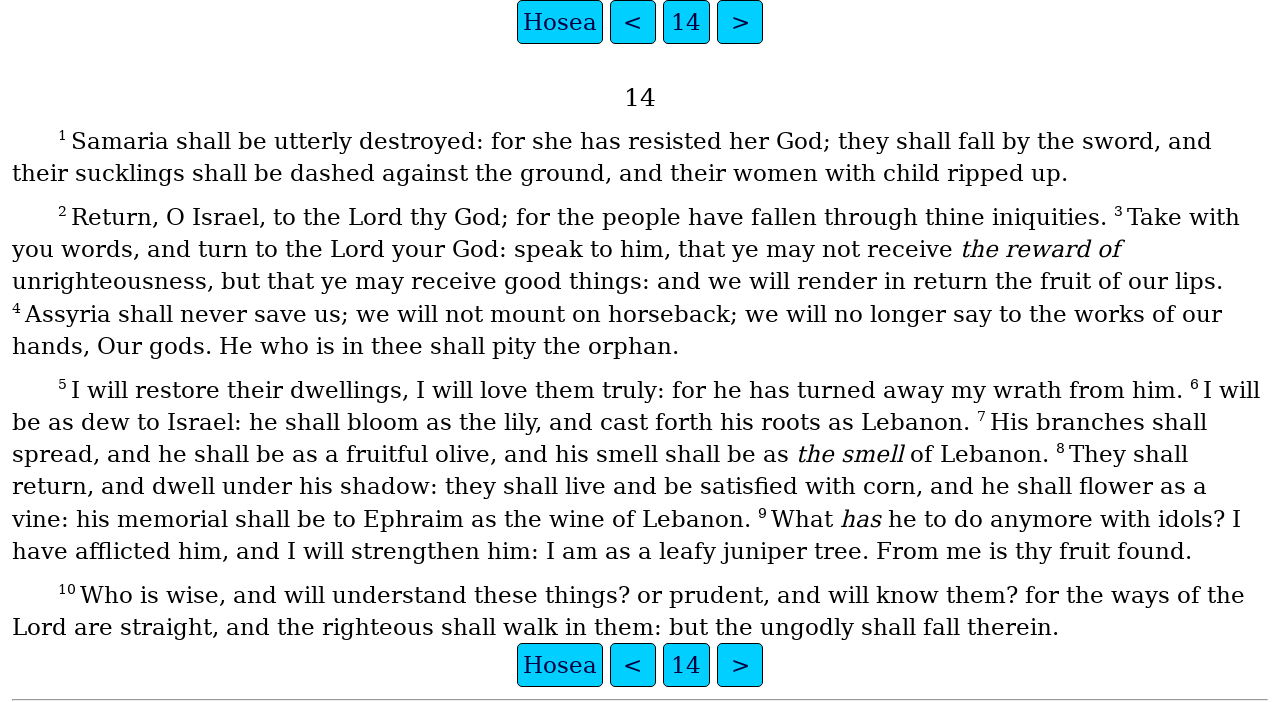Please give the bounding box coordinates of the area that should be clicked to fulfill the following instruction: "go to Hosea". The coordinates should be in the format of four float numbers from 0 to 1, i.e., [left, top, right, bottom].

[0.404, 0.0, 0.471, 0.063]